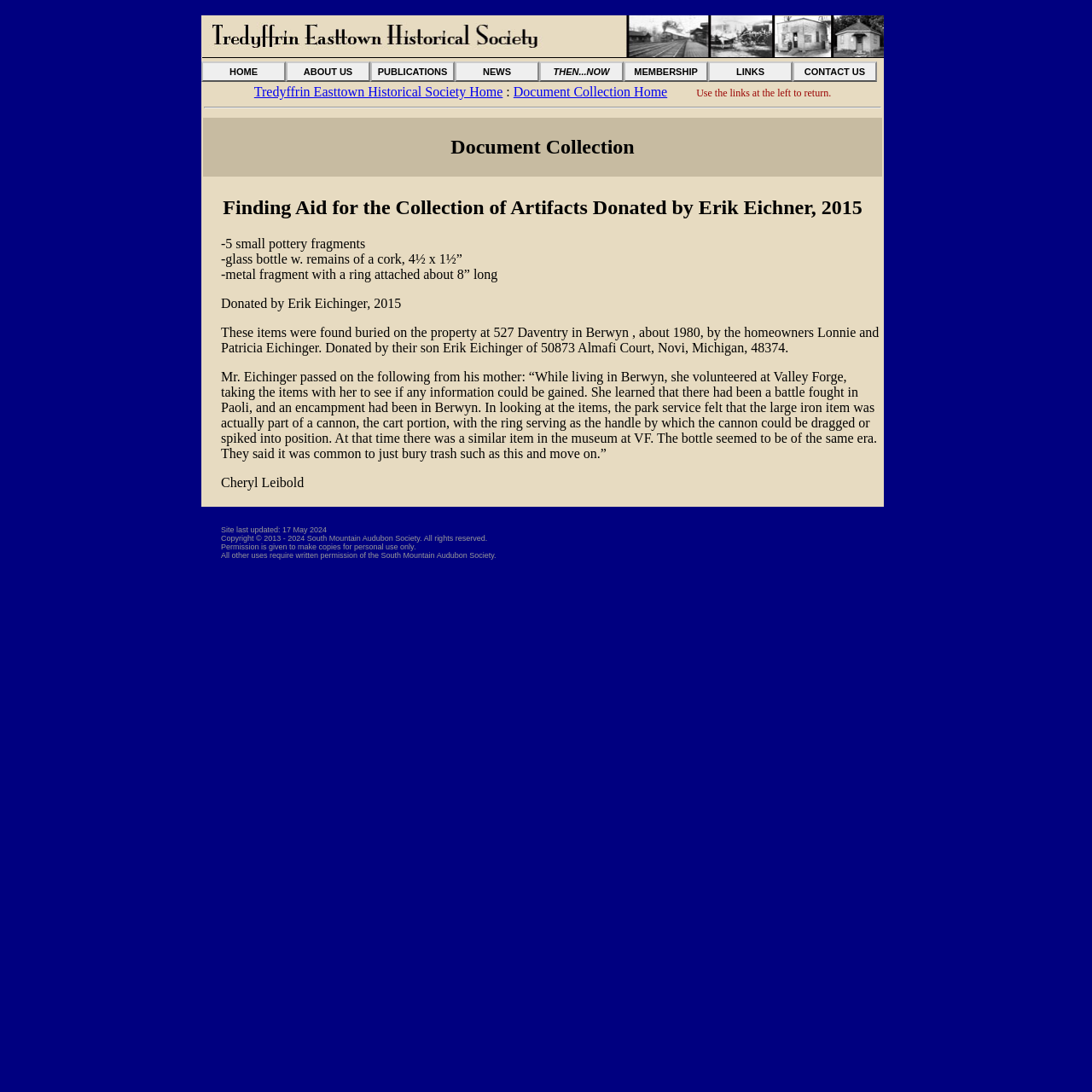Determine the bounding box coordinates of the target area to click to execute the following instruction: "Click Document Collection Home link."

[0.47, 0.077, 0.611, 0.091]